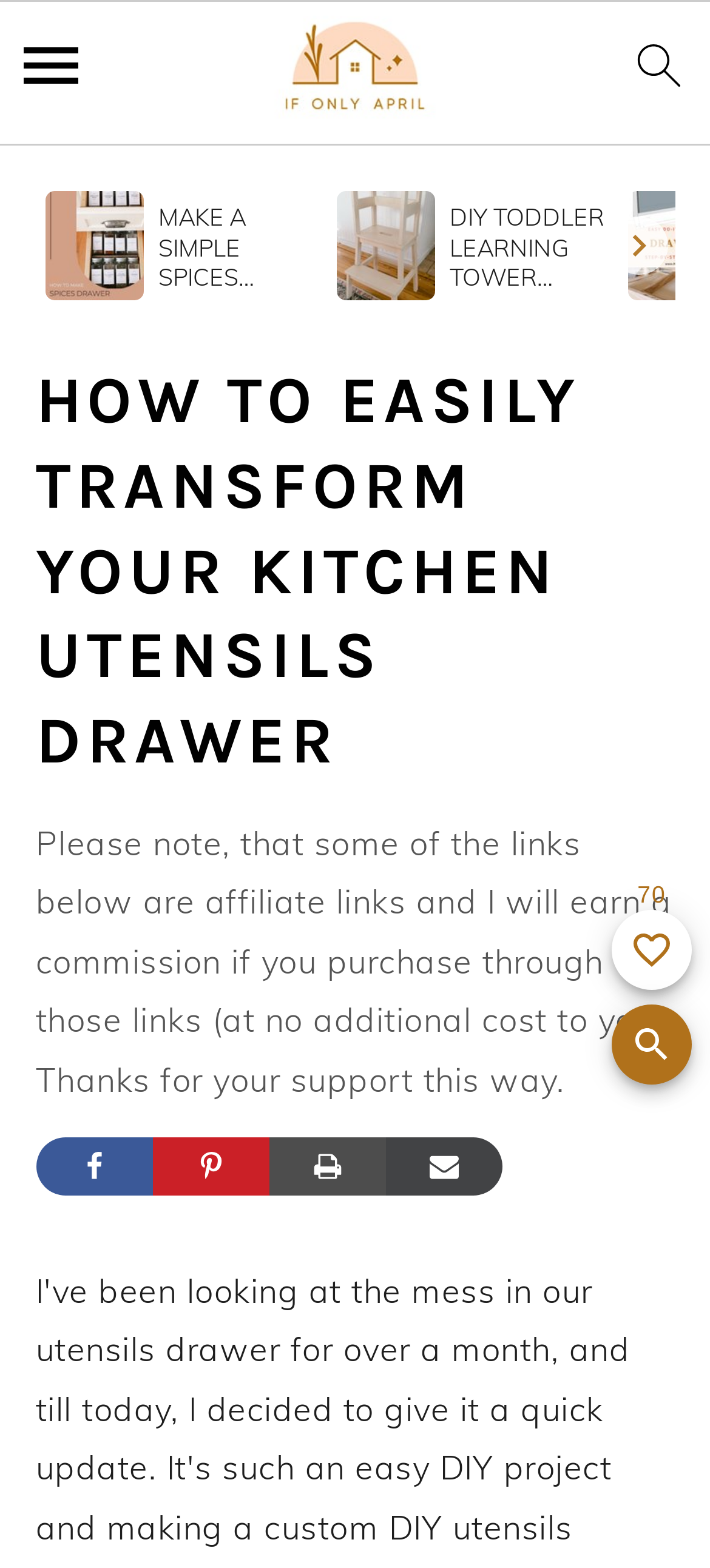Explain the webpage's design and content in an elaborate manner.

This webpage is about a DIY project, specifically a step-by-step guide to creating a wood utensils drawer organizer. The page has a header section at the top with links to skip to primary navigation, main content, and primary sidebar. Below the header, there is a menu icon on the left and a search icon on the right. 

In the main content area, there is a heading that reads "HOW TO EASILY TRANSFORM YOUR KITCHEN UTENSILS DRAWER" in a large font. Below the heading, there is a note about affiliate links and a commission earned if purchases are made through those links. 

The page also features social media sharing links, including Facebook, Pinterest, and Email, each with an accompanying icon. There is a "Print this Page" button as well. 

On the right side of the page, there are two columns of images with links to other DIY projects, including a spices drawer organizer and a toddler learning tower kitchen stool. 

At the bottom of the page, there are buttons to scroll to the top, add to favorites, and sign in to ensure favorites are not lost. There is also a section that displays the number of times the page has been favorited. 

Throughout the page, there are various buttons and icons, including a "Scroll to top" button, a "Remove from Favorites" button, and a "My Favorite Pages" button. The page is powered by Slickstream, as indicated at the bottom.